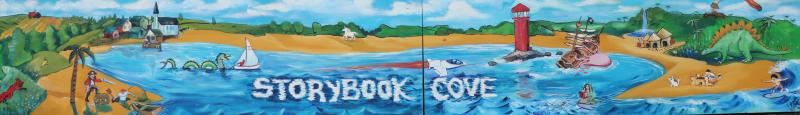Please provide a brief answer to the following inquiry using a single word or phrase:
What type of creature is seen in the background?

Dinosaur